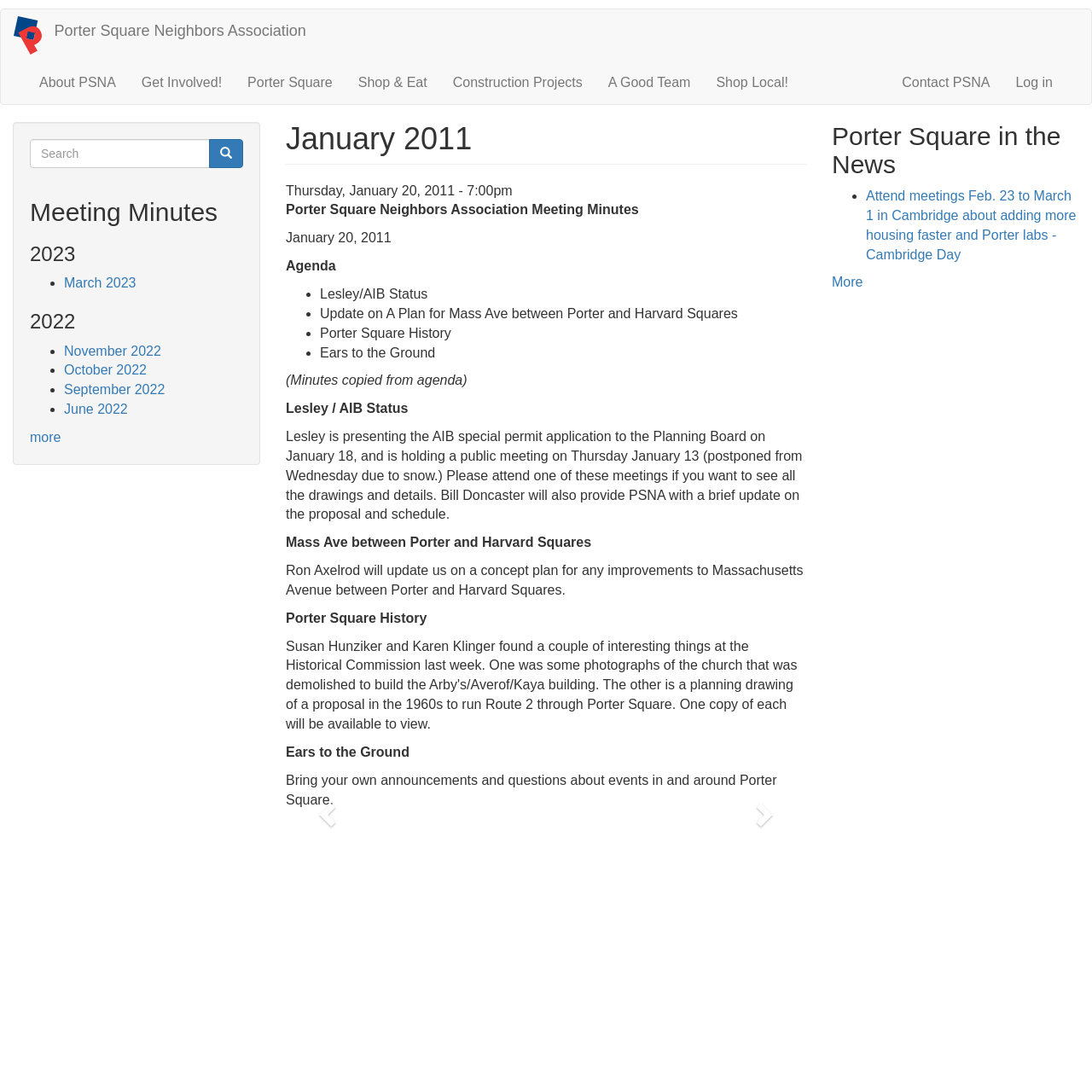What is the purpose of the 'Search form'?
Kindly give a detailed and elaborate answer to the question.

I found the answer by looking at the search form section, where it says 'Enter the terms you wish to search for.' in a textbox element, indicating that the form is for searching purposes.